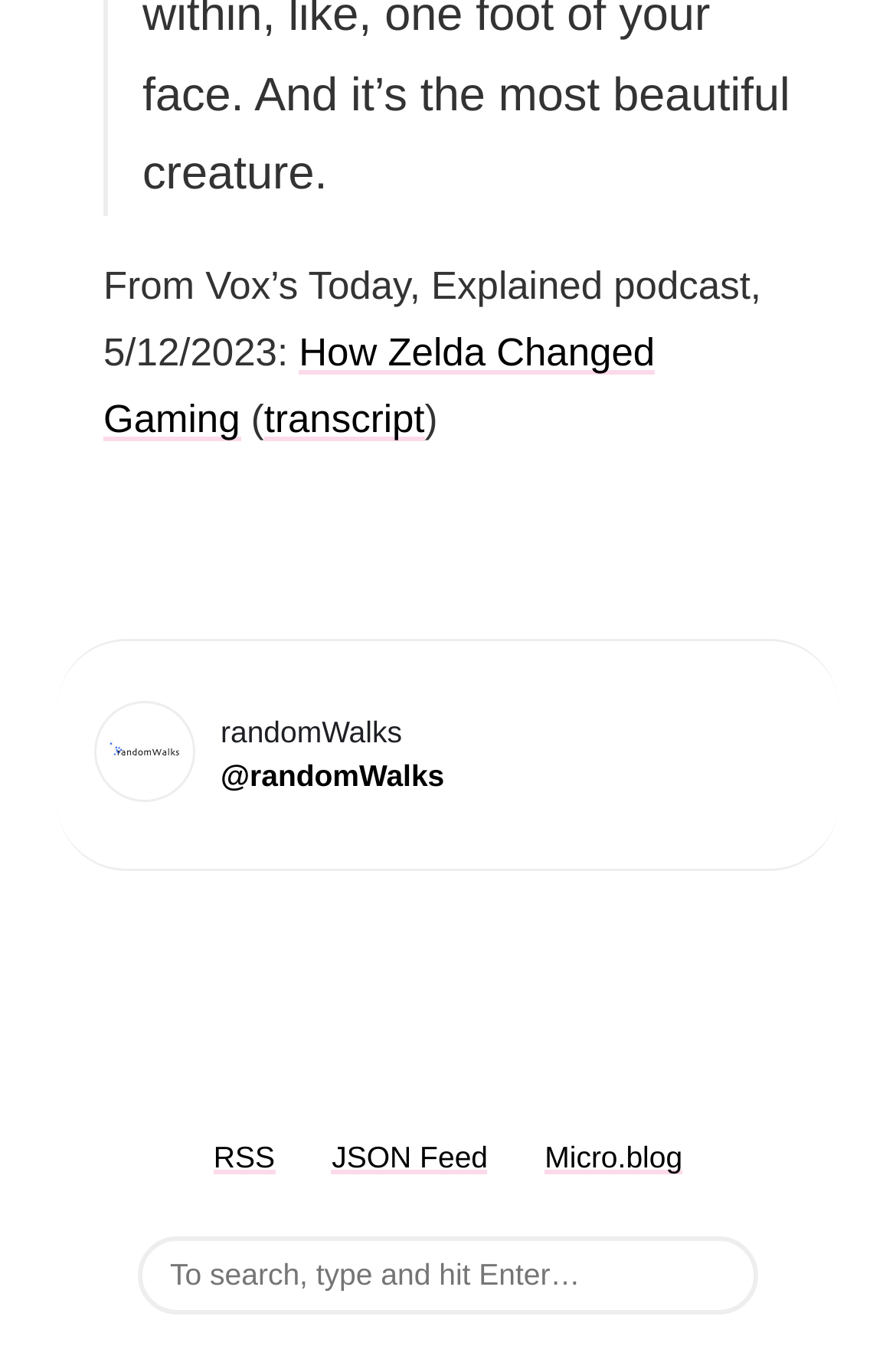Analyze the image and provide a detailed answer to the question: What is the topic of the article?

The question can be answered by looking at the link element with the text 'How Zelda Changed Gaming' which suggests that the article is about the impact of Zelda on the gaming industry.